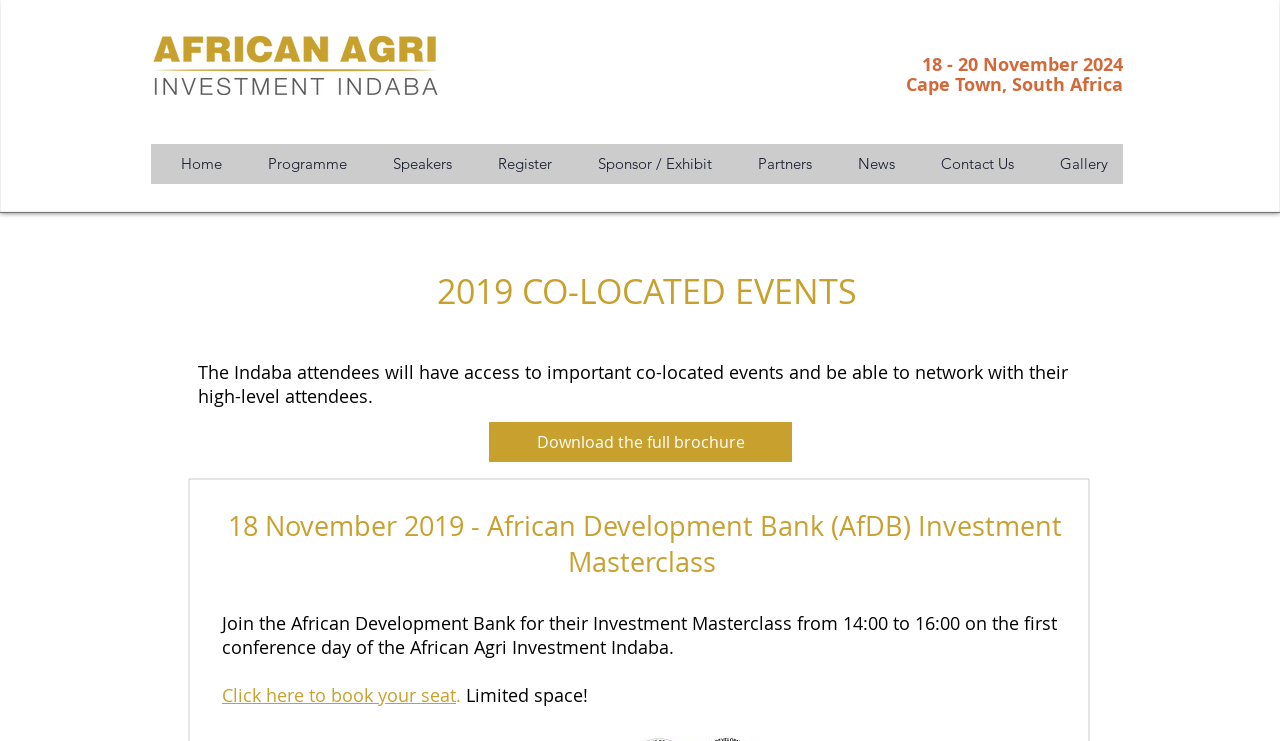Provide the bounding box coordinates for the UI element that is described as: "Register".

[0.365, 0.194, 0.443, 0.248]